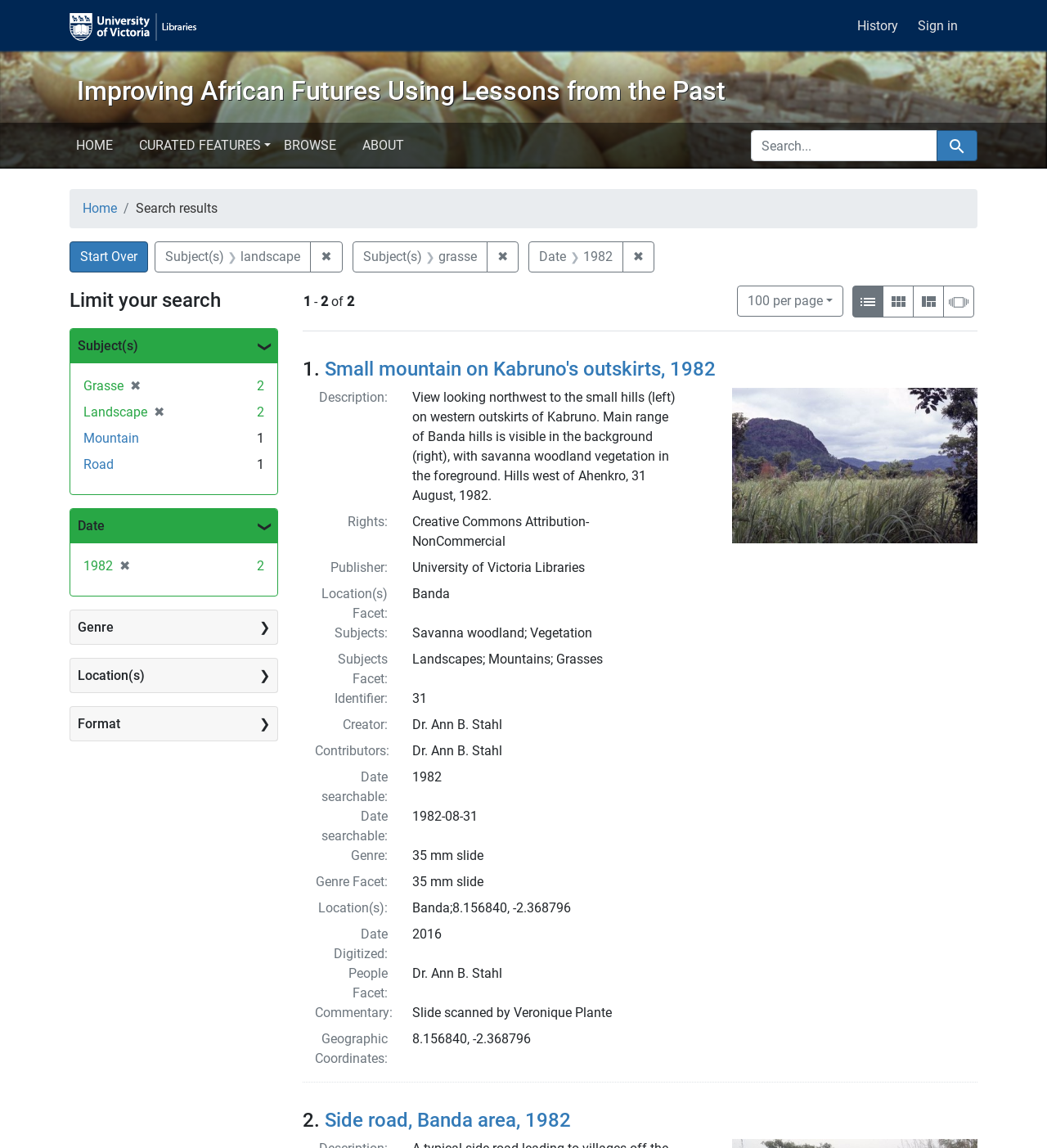Locate the bounding box coordinates of the area you need to click to fulfill this instruction: 'Search for'. The coordinates must be in the form of four float numbers ranging from 0 to 1: [left, top, right, bottom].

[0.717, 0.114, 0.895, 0.141]